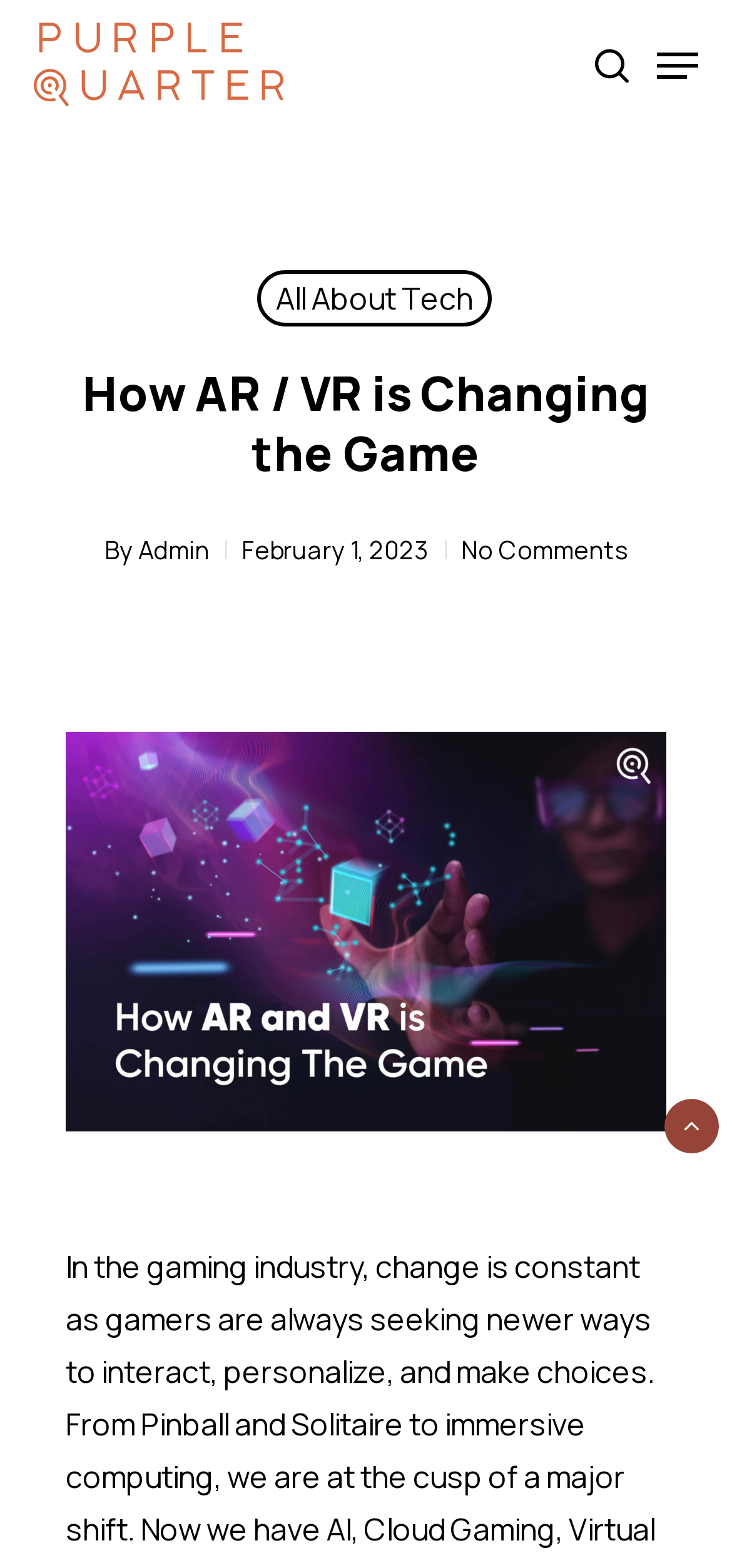Identify the bounding box coordinates of the section to be clicked to complete the task described by the following instruction: "open navigation menu". The coordinates should be four float numbers between 0 and 1, formatted as [left, top, right, bottom].

[0.897, 0.029, 0.954, 0.053]